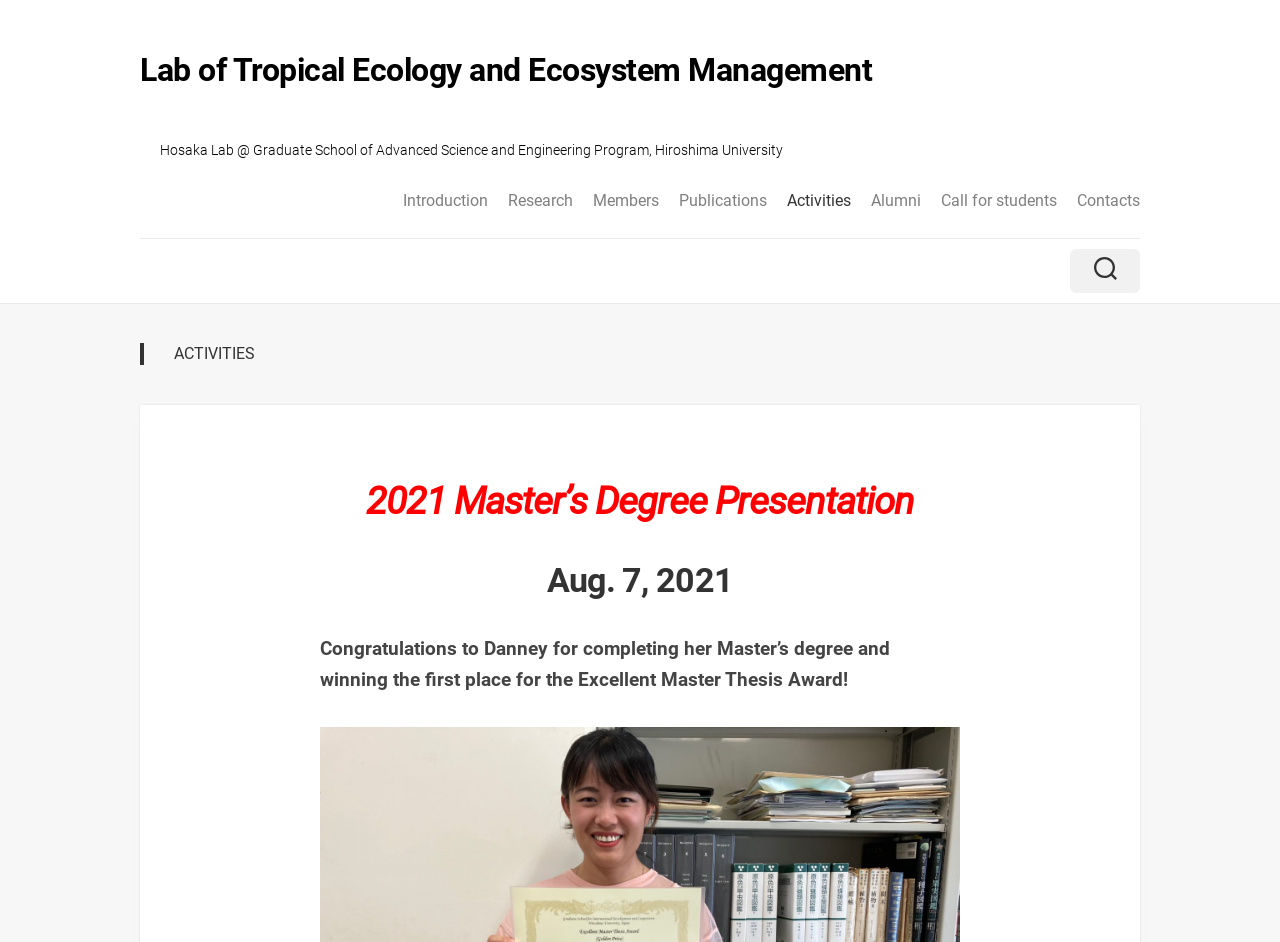Respond to the question below with a concise word or phrase:
What is the title of the first activity listed?

2021 Master’s Degree Presentation